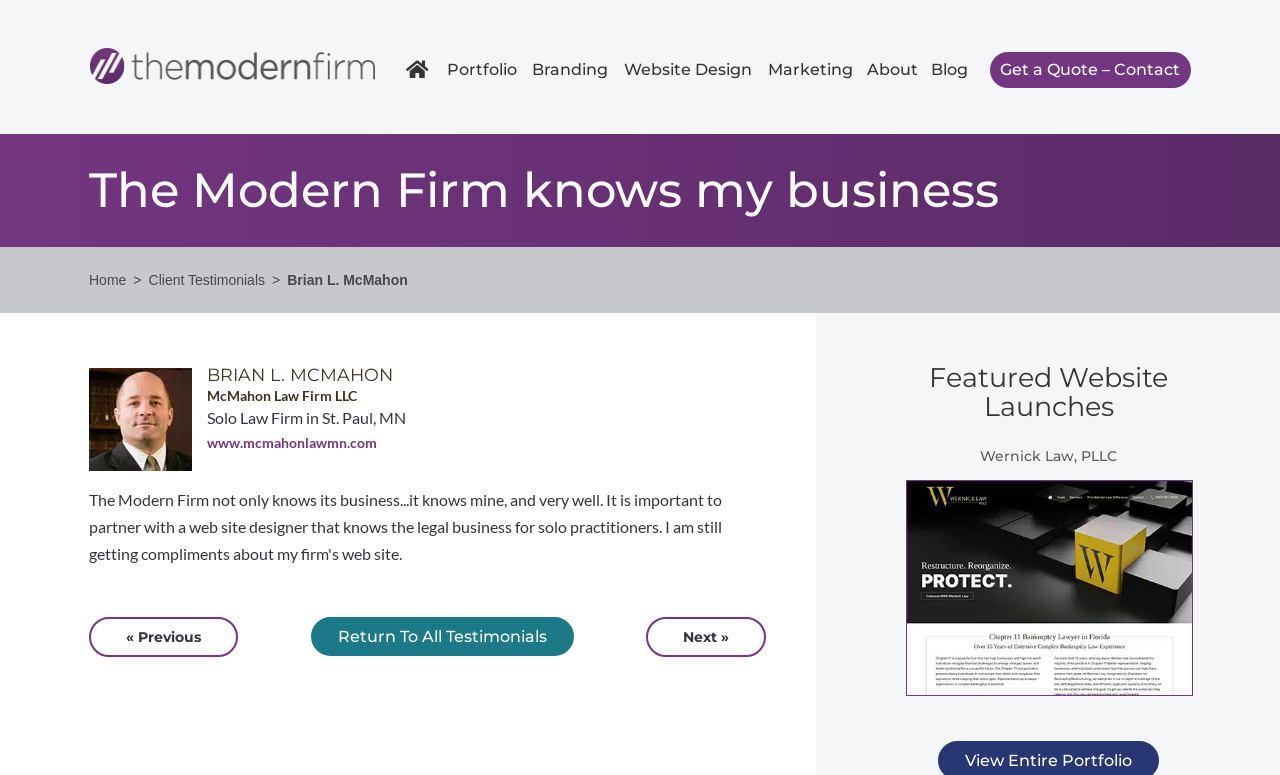Identify the bounding box coordinates of the region I need to click to complete this instruction: "View Next testimonial".

[0.518, 0.808, 0.585, 0.837]